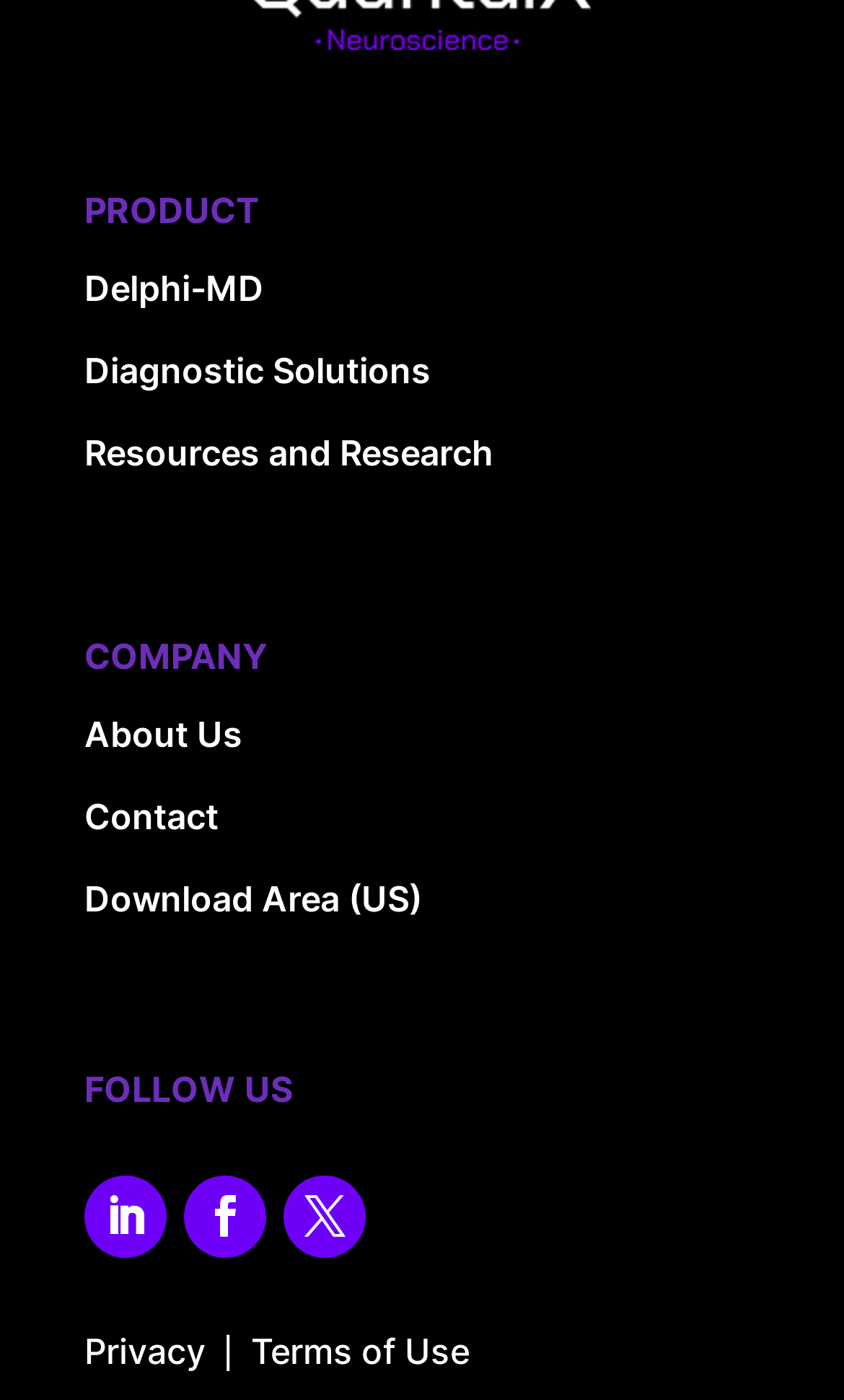Select the bounding box coordinates of the element I need to click to carry out the following instruction: "Click on PRODUCT".

[0.1, 0.129, 0.9, 0.189]